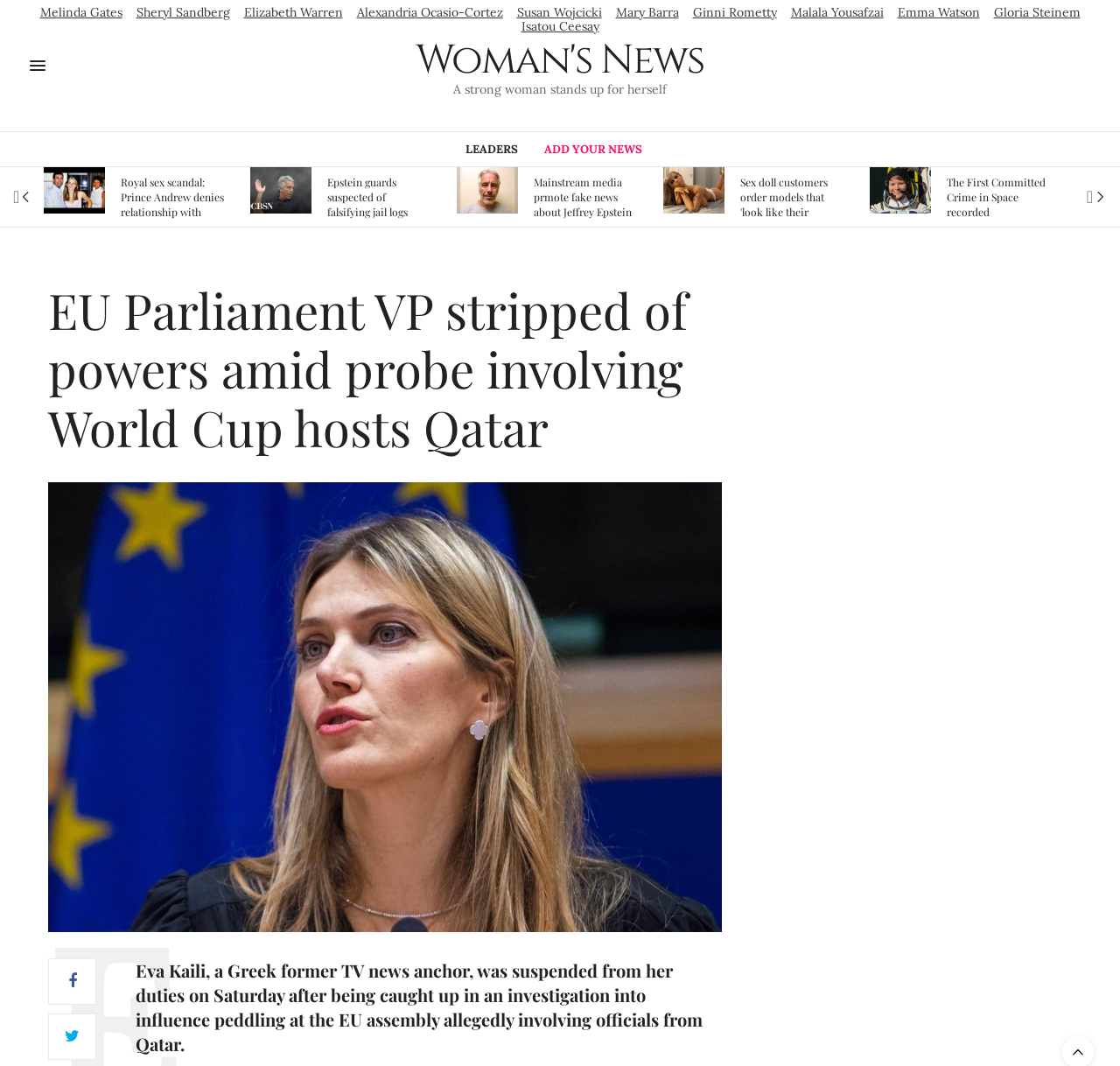What is the occupation of Eva Kaili?
Please answer the question as detailed as possible based on the image.

Based on the webpage content, Eva Kaili is described as a Greek former TV news anchor, which suggests that she was previously working as a TV news anchor.